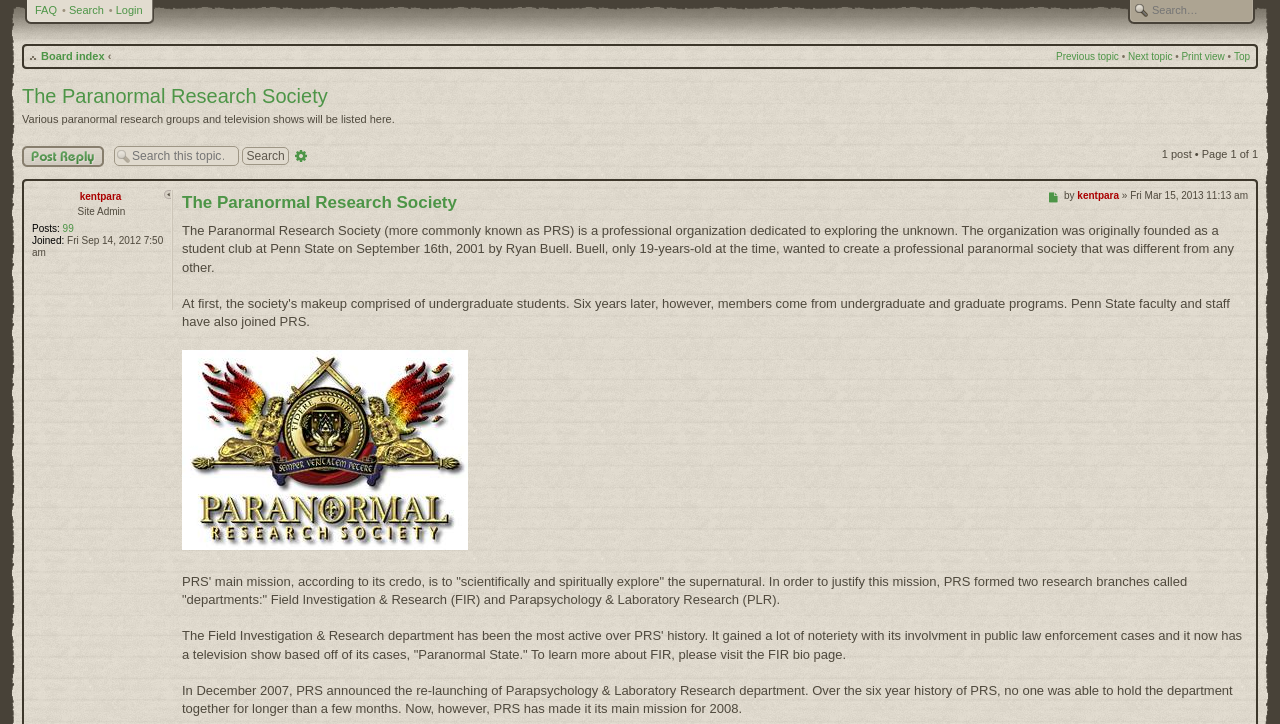Use a single word or phrase to respond to the question:
What is the name of the organization?

The Paranormal Research Society